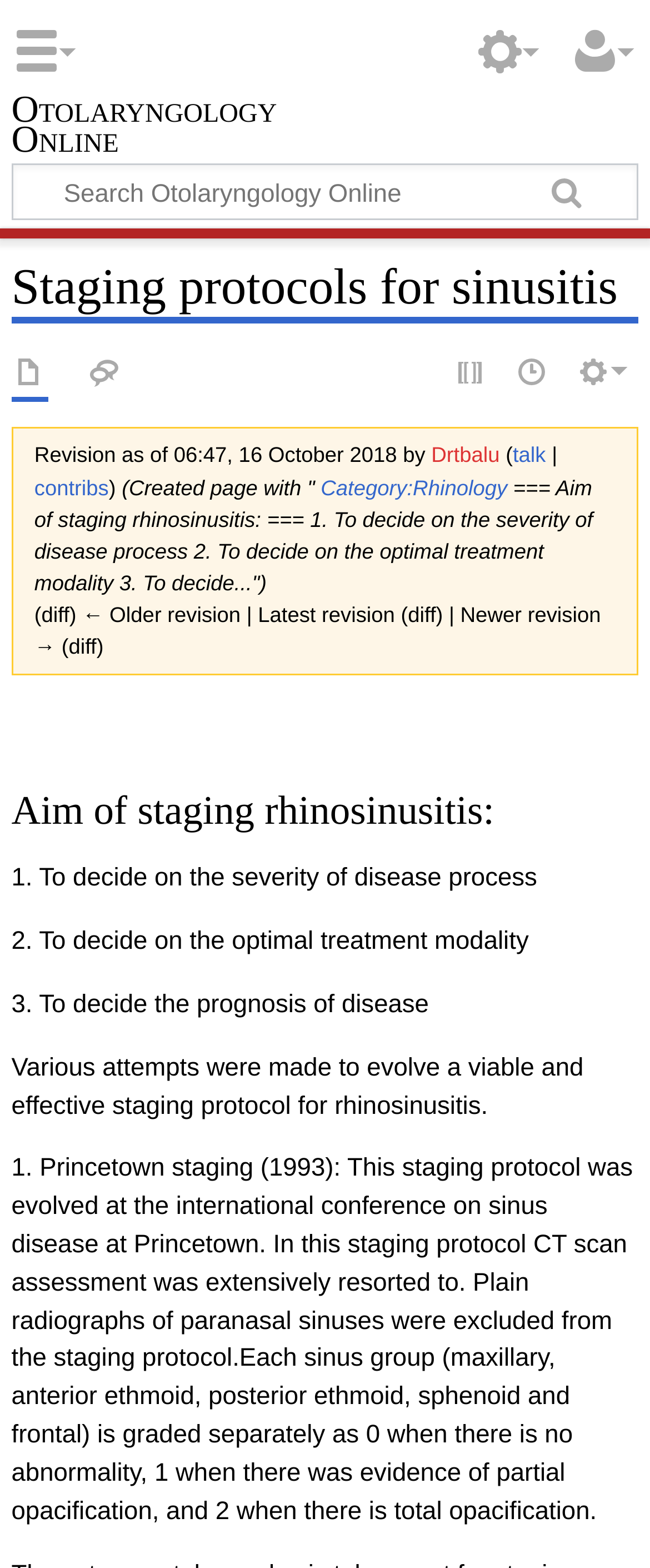What is the name of the conference where the Princetown staging protocol was evolved?
Please elaborate on the answer to the question with detailed information.

The Princetown staging protocol was evolved at the international conference on sinus disease at Princetown, as stated in the webpage content.